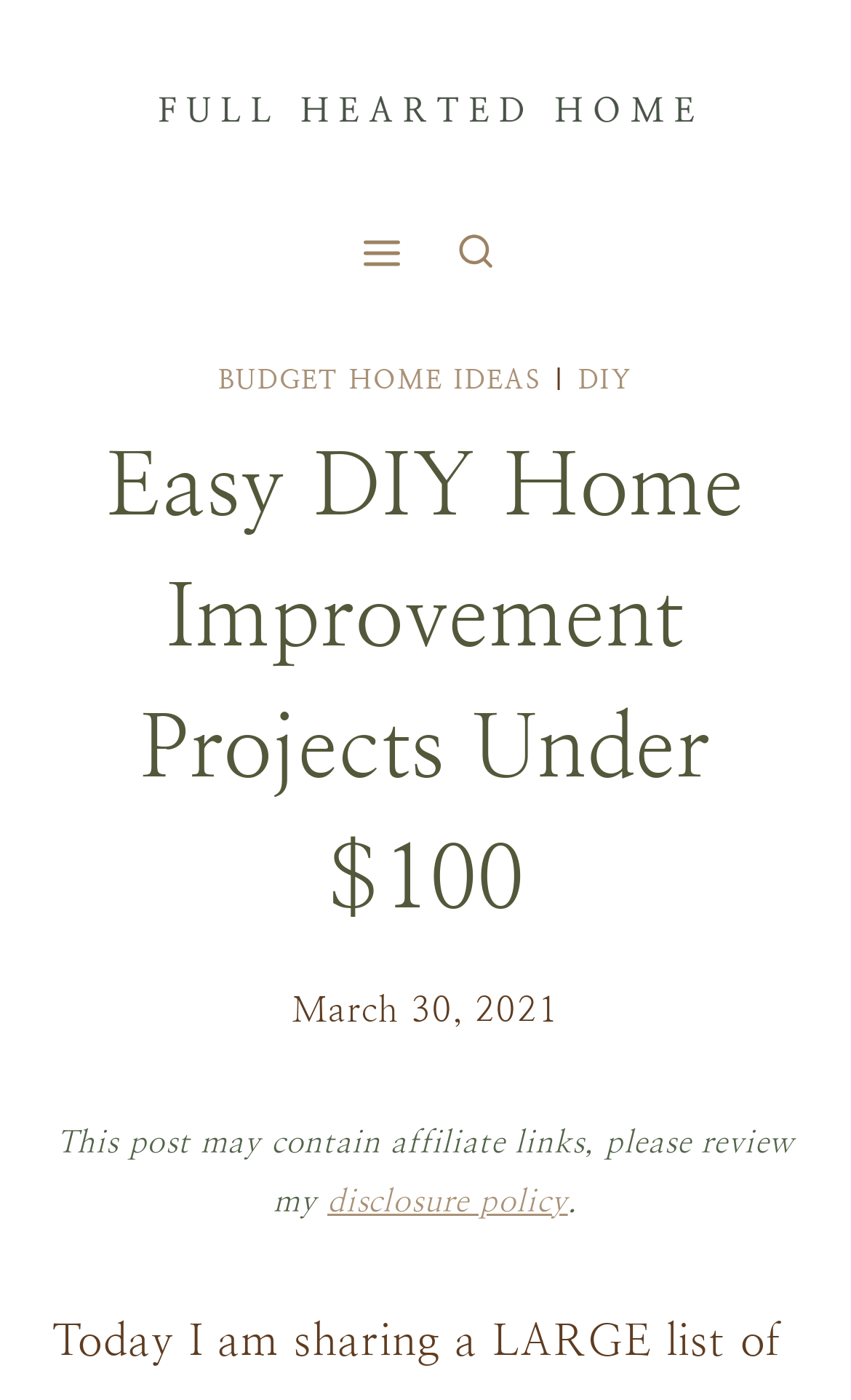What type of links are mentioned in the disclaimer?
Please give a detailed and elaborate answer to the question.

I read the static text in the disclaimer section, which mentions 'affiliate links', and determined that this is the type of links being referred to.